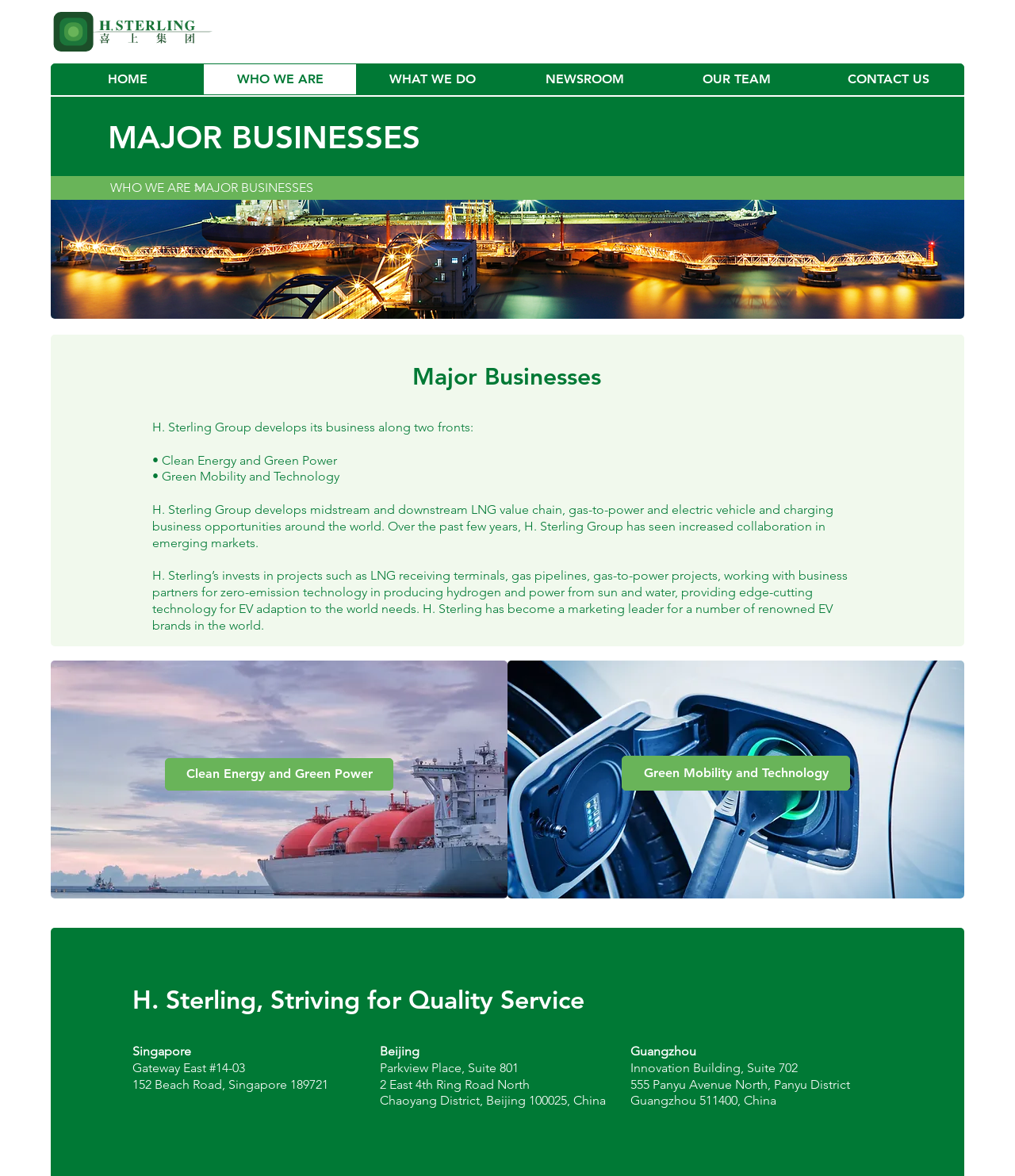Using the information in the image, give a detailed answer to the following question: What is the business focus of H. Sterling Group?

According to the webpage, H. Sterling Group develops midstream and downstream LNG value chain, gas-to-power and electric vehicle and charging business opportunities around the world. This indicates that the company's business focus is on LNG value chain and electric vehicle.